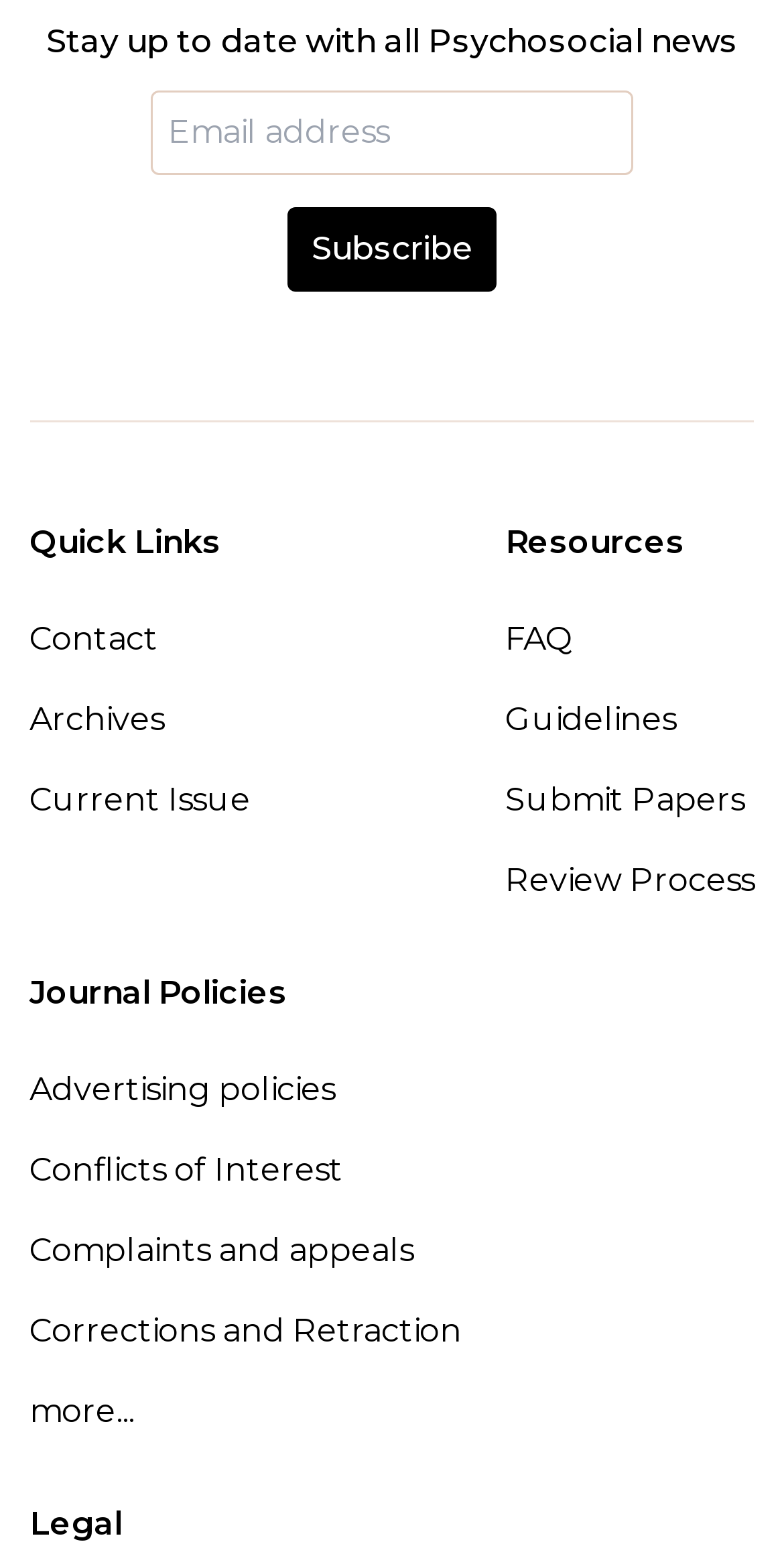Give a short answer using one word or phrase for the question:
What is the last link in the Journal Policies section?

Corrections and Retraction